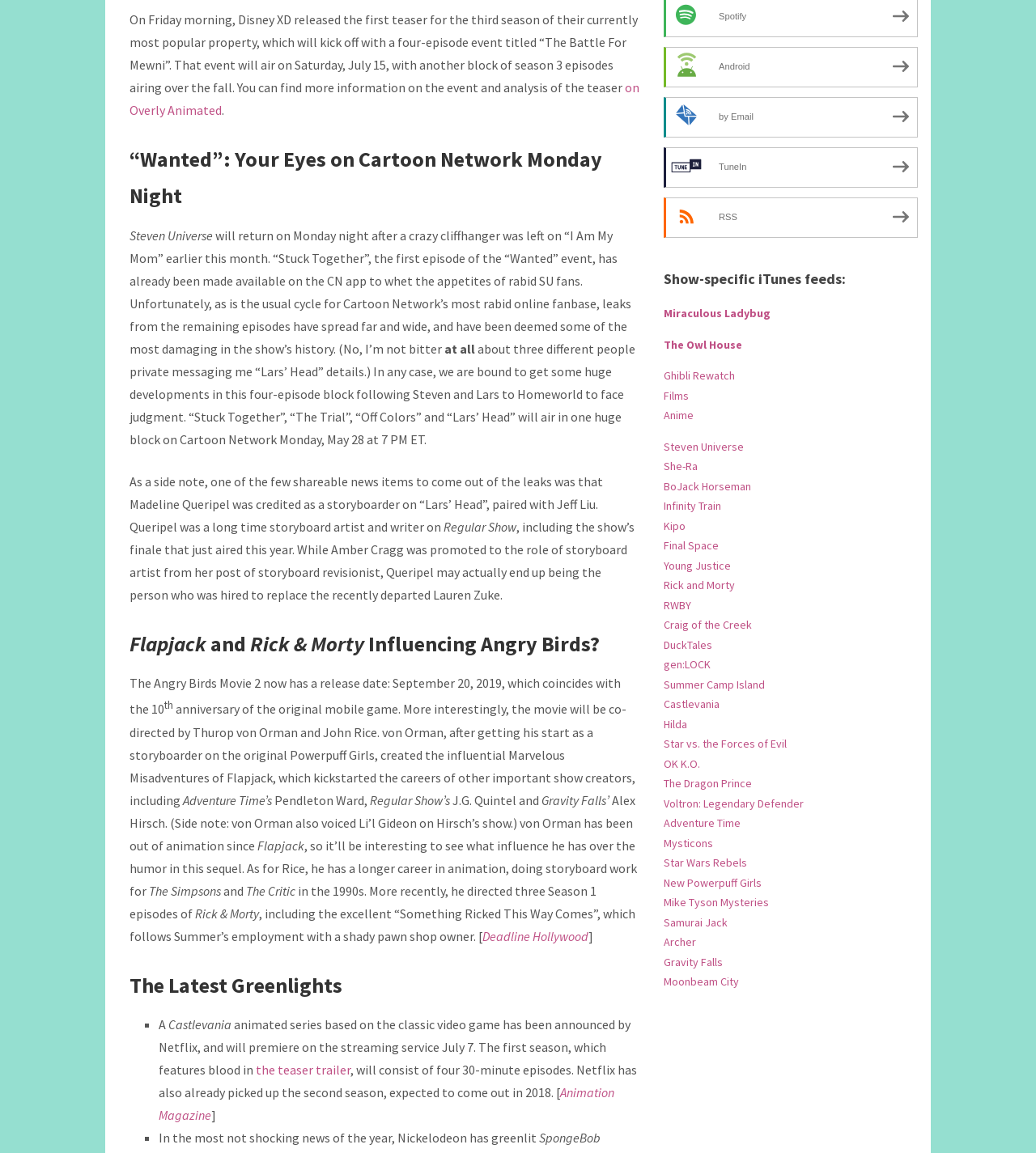Provide the bounding box coordinates of the HTML element described by the text: "← Article précédent". The coordinates should be in the format [left, top, right, bottom] with values between 0 and 1.

None